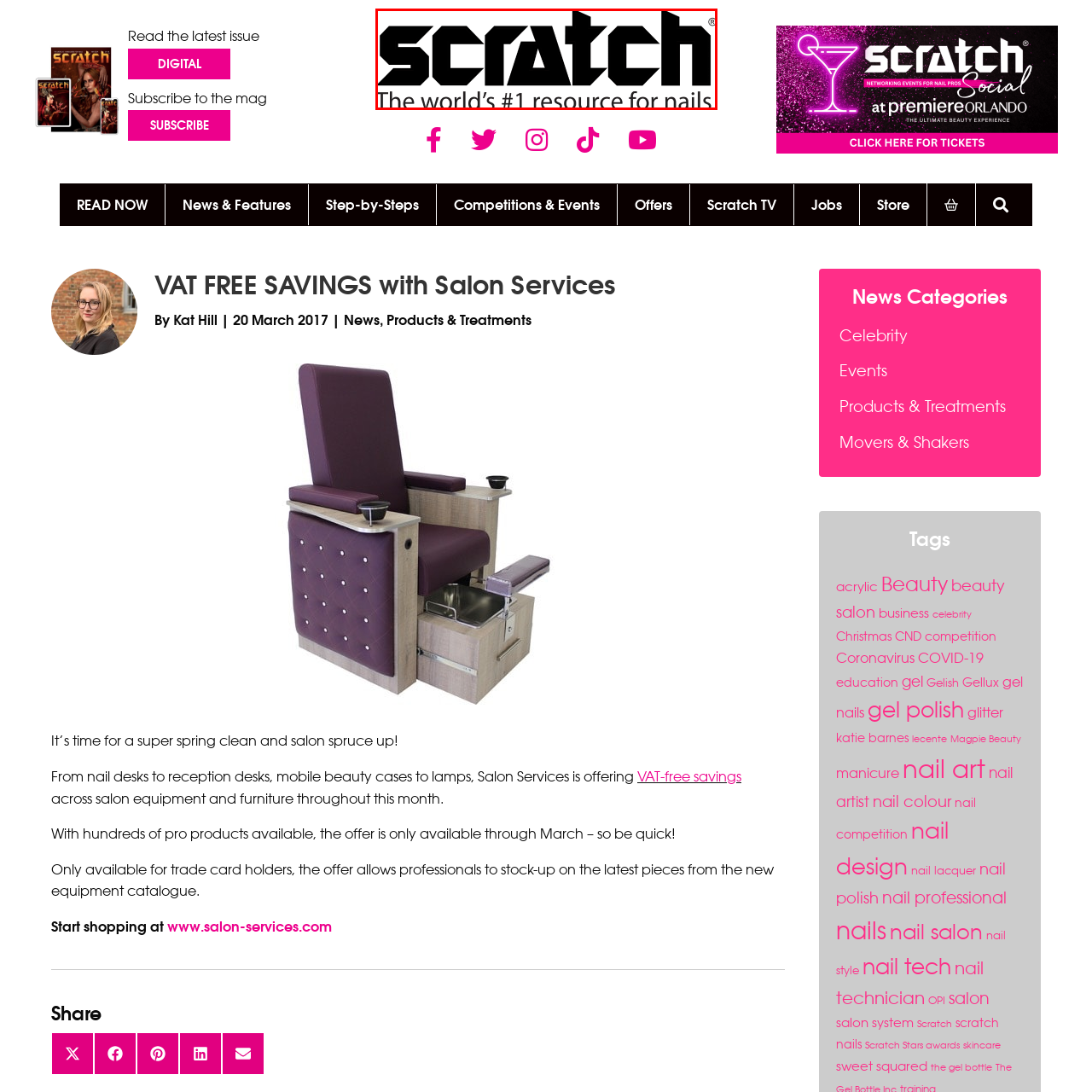Please provide a comprehensive description of the image that is enclosed within the red boundary.

The image features the prominent logo of "Scratch," hailed as the world's number one resource for nails. The design incorporates bold, stylized lettering, with "scratch" presented in a striking black font, signifying its authority and expertise in the beauty industry, particularly focusing on nail care and services. Below the brand name, the tagline "The world's #1 resource for nails" reinforces its leading position and commitment to providing premium content and products for nail professionals. This logo serves as a key visual element, connecting readers with a trusted source for tips, trends, and products in nail artistry.